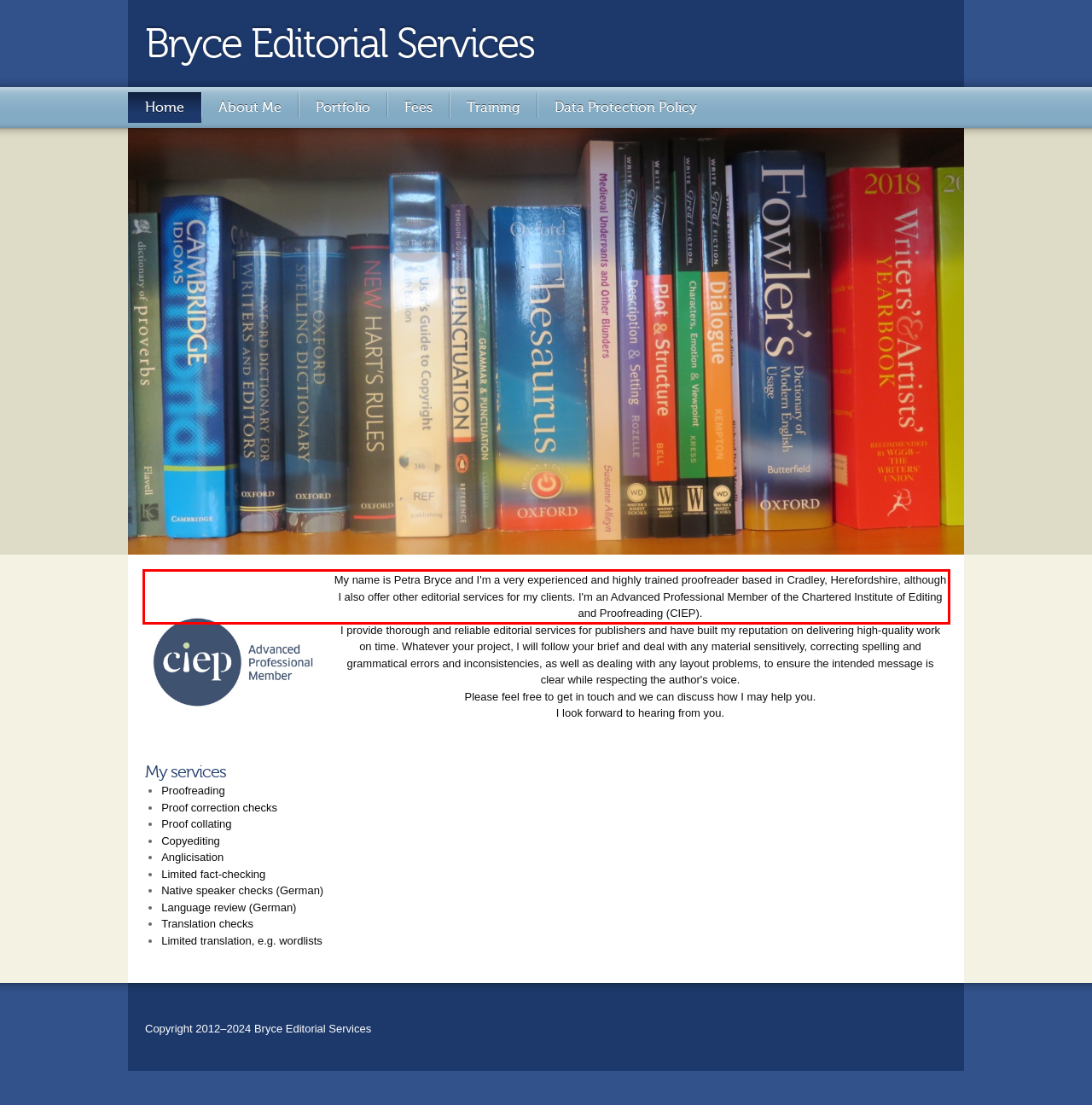Using the provided webpage screenshot, identify and read the text within the red rectangle bounding box.

My name is Petra Bryce and I'm a very experienced and highly trained proofreader based in Cradley, Herefordshire, although I also offer other editorial services for my clients. I'm an Advanced Professional Member of the Chartered Institute of Editing and Proofreading (CIEP).